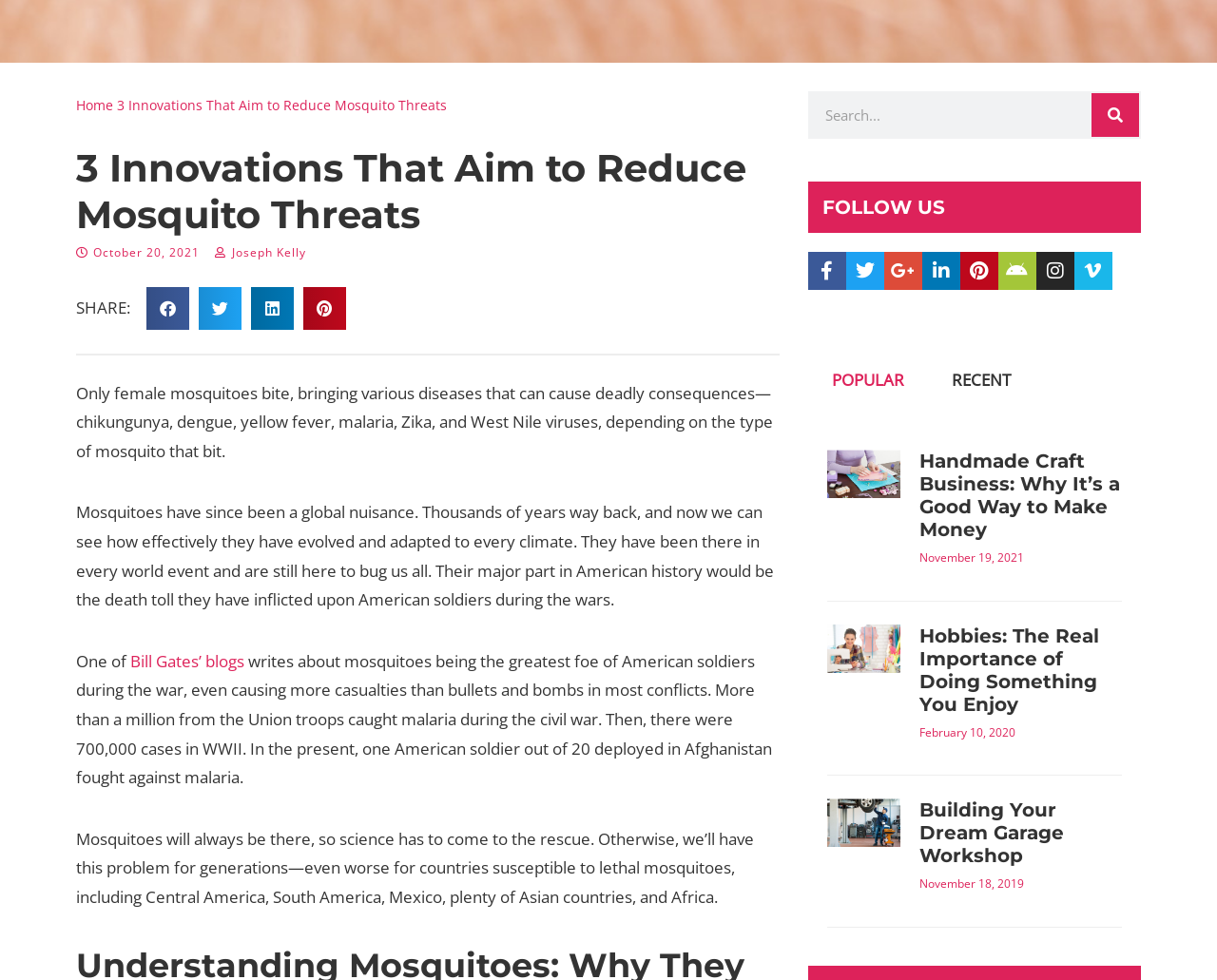Determine the bounding box for the UI element as described: "Vimeo". The coordinates should be represented as four float numbers between 0 and 1, formatted as [left, top, right, bottom].

[0.882, 0.257, 0.914, 0.296]